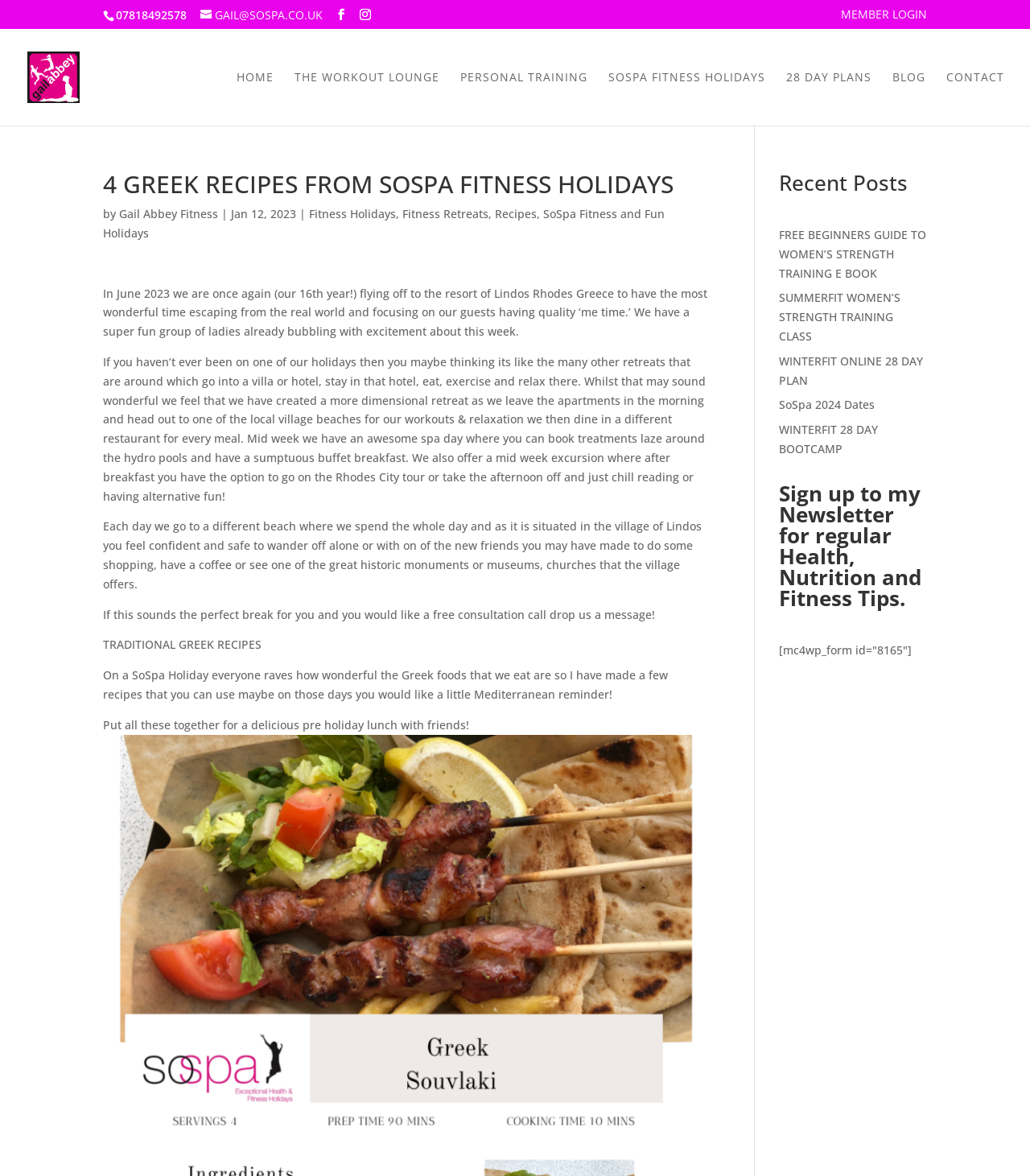Can you identify the bounding box coordinates of the clickable region needed to carry out this instruction: 'Sign up to the Newsletter for regular Health, Nutrition and Fitness Tips'? The coordinates should be four float numbers within the range of 0 to 1, stated as [left, top, right, bottom].

[0.756, 0.411, 0.9, 0.524]